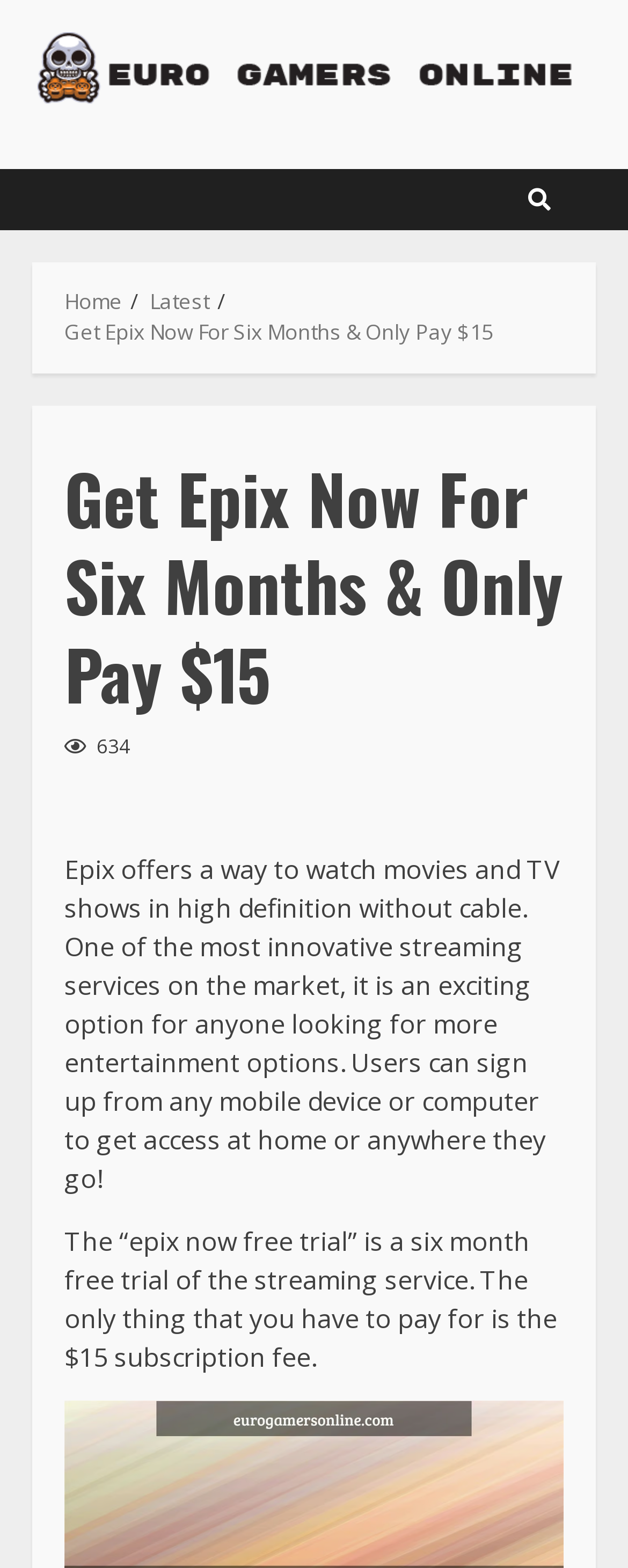Bounding box coordinates are given in the format (top-left x, top-left y, bottom-right x, bottom-right y). All values should be floating point numbers between 0 and 1. Provide the bounding box coordinate for the UI element described as: title="Search"

[0.841, 0.107, 0.877, 0.146]